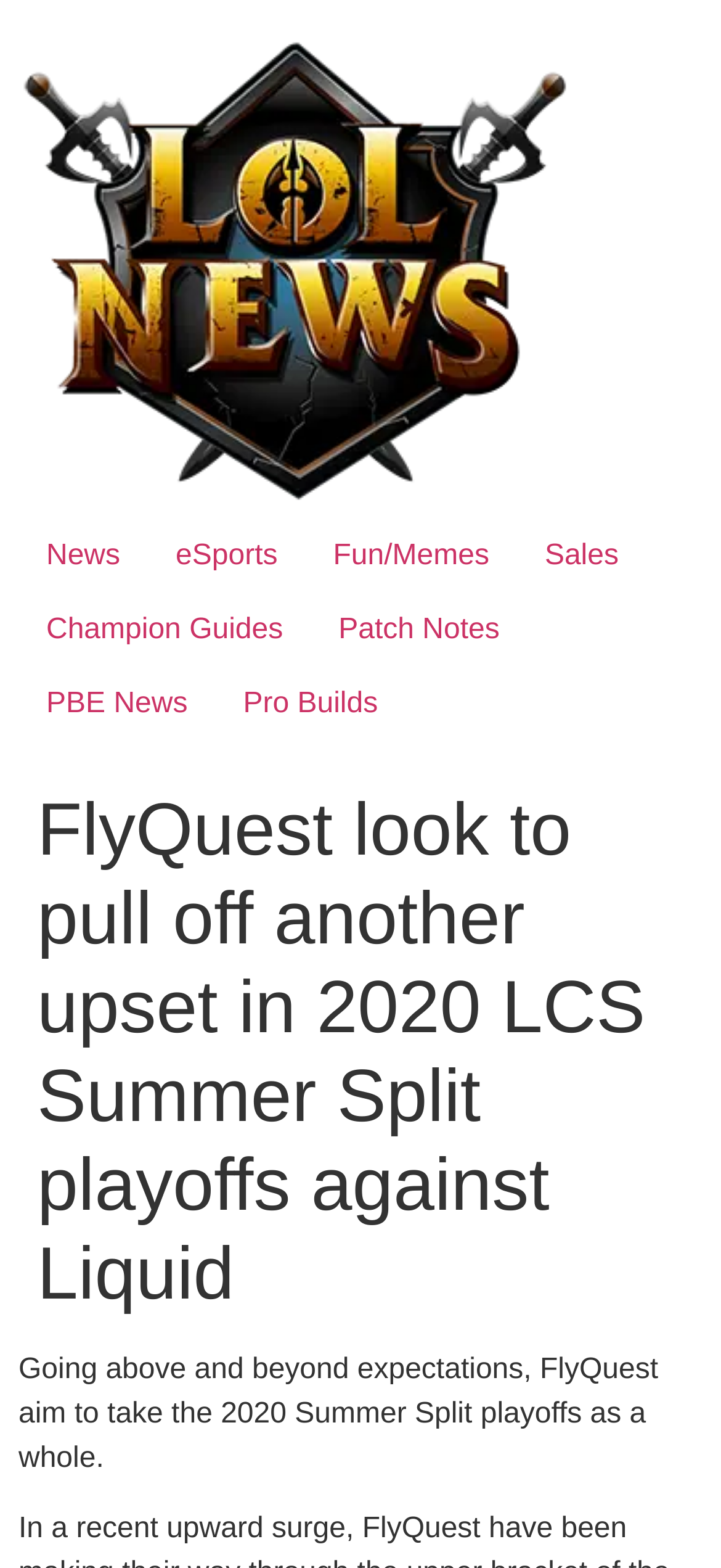Determine the bounding box coordinates of the clickable element to achieve the following action: 'Read the article'. Provide the coordinates as four float values between 0 and 1, formatted as [left, top, right, bottom].

[0.026, 0.501, 0.974, 0.841]